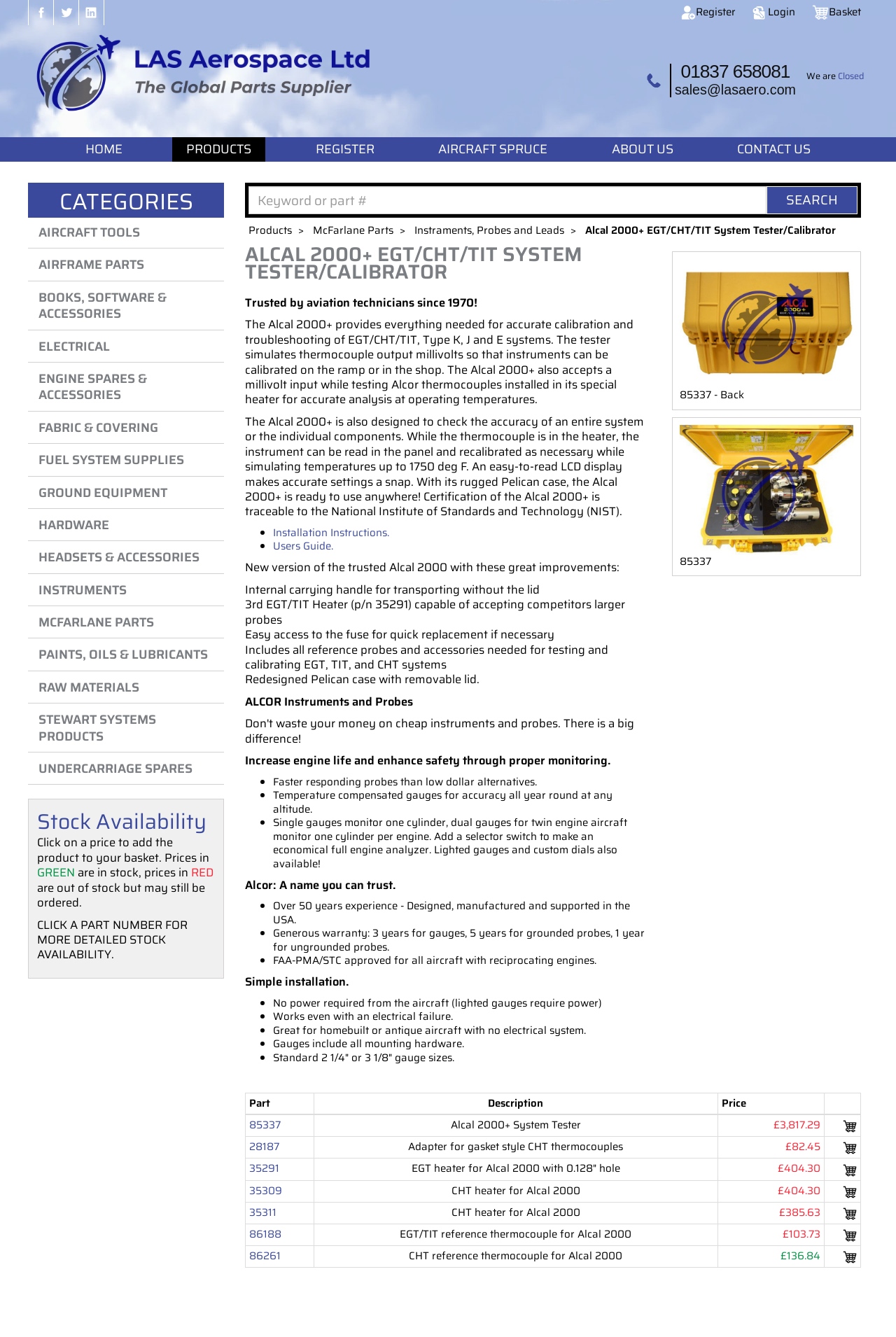Identify the bounding box coordinates of the HTML element based on this description: "Stewart Systems Products".

[0.031, 0.527, 0.25, 0.562]